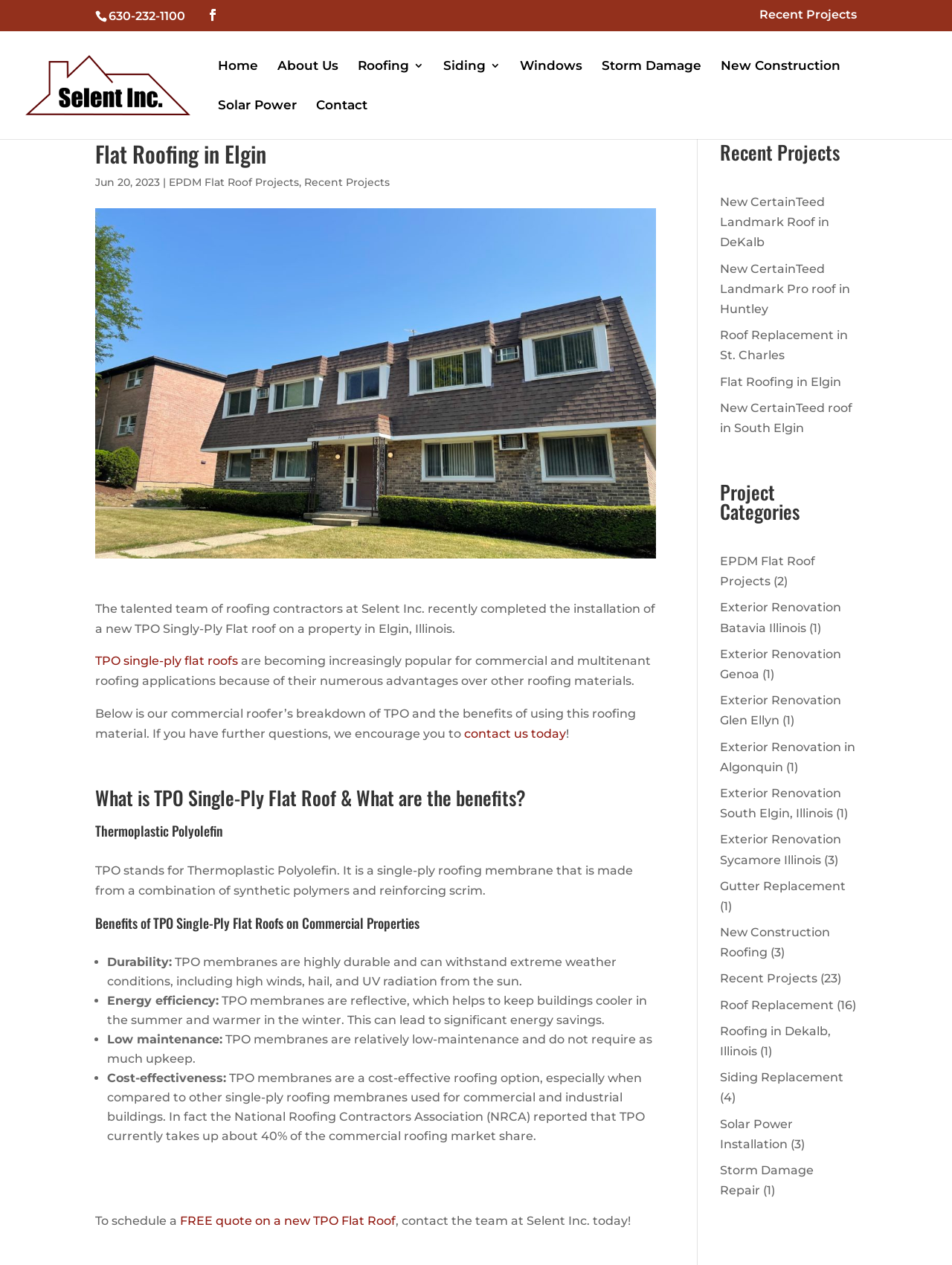Could you determine the bounding box coordinates of the clickable element to complete the instruction: "Call the company"? Provide the coordinates as four float numbers between 0 and 1, i.e., [left, top, right, bottom].

[0.114, 0.007, 0.195, 0.018]